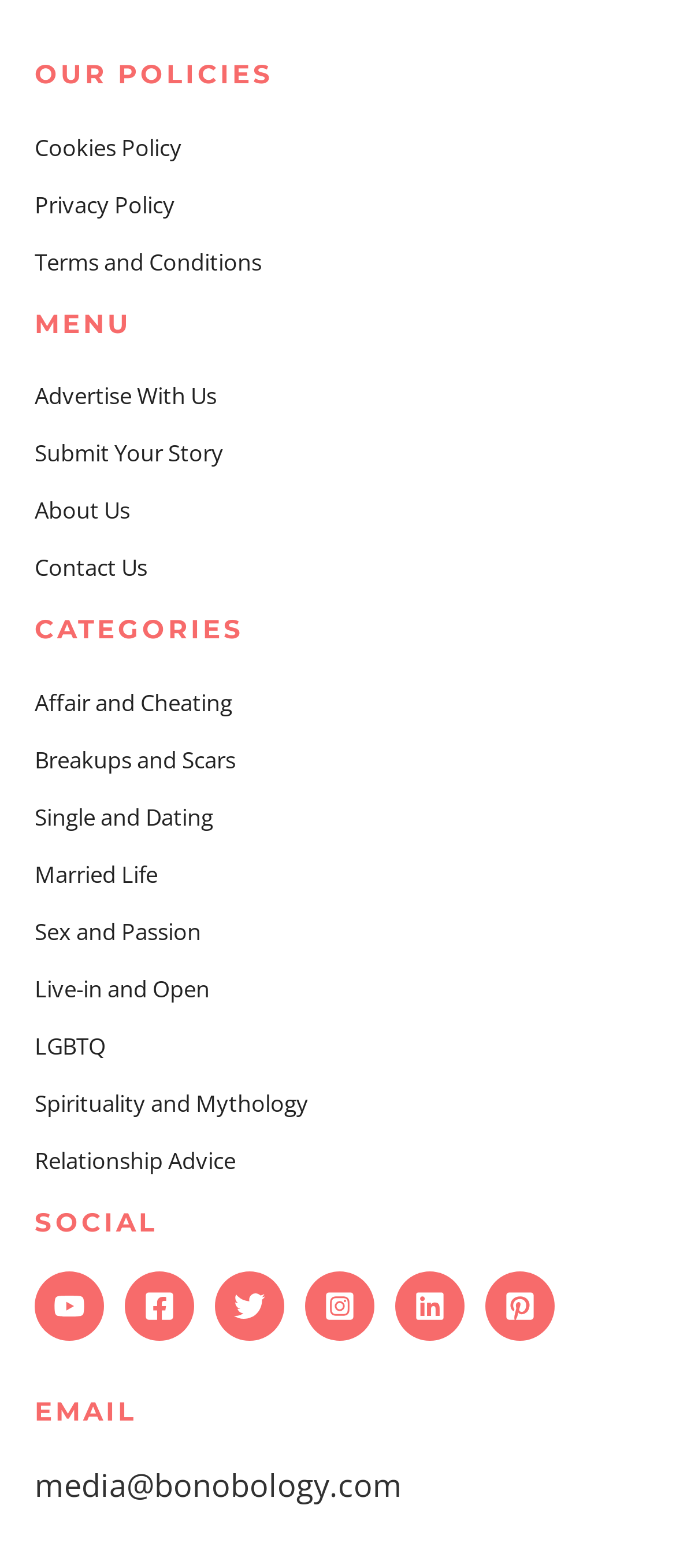How many categories are listed?
Based on the screenshot, provide a one-word or short-phrase response.

8